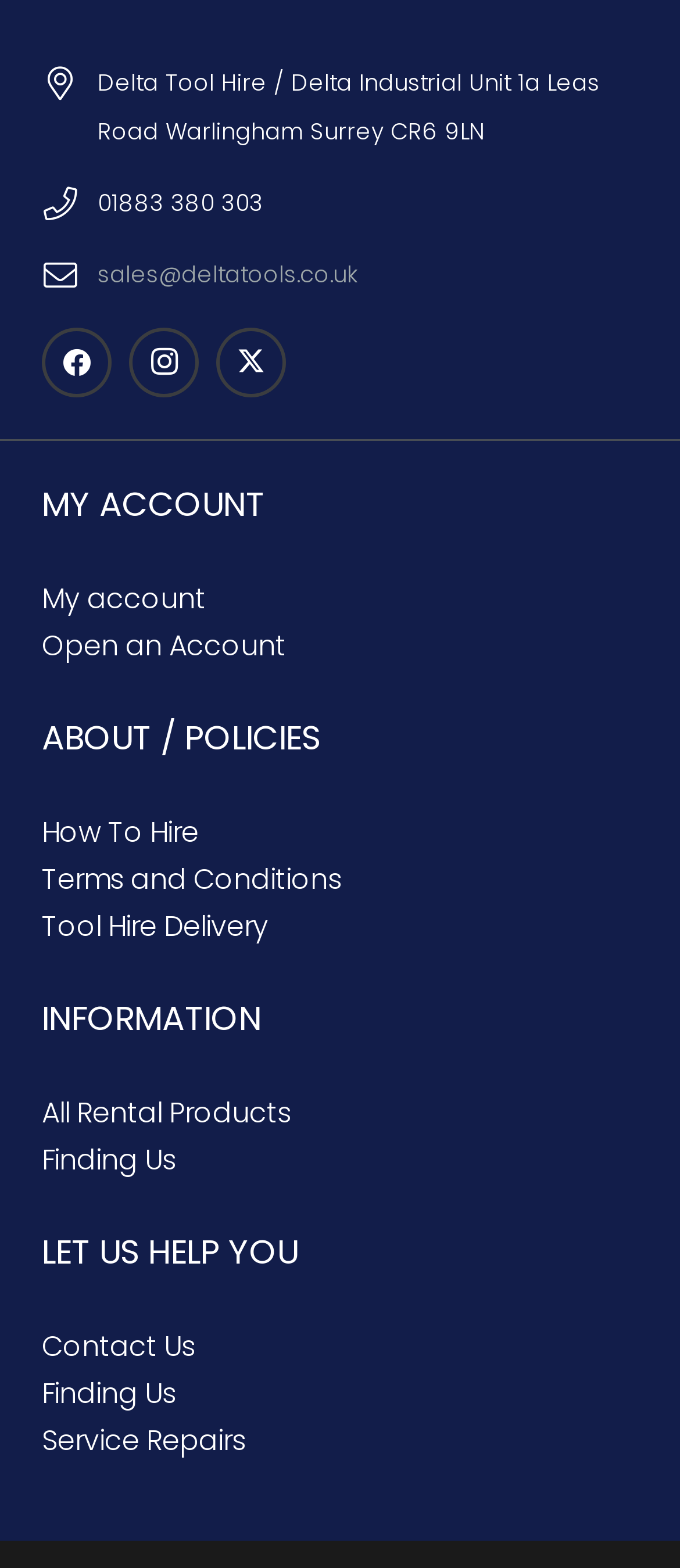Give the bounding box coordinates for this UI element: "Air Conditioners". The coordinates should be four float numbers between 0 and 1, arranged as [left, top, right, bottom].

None